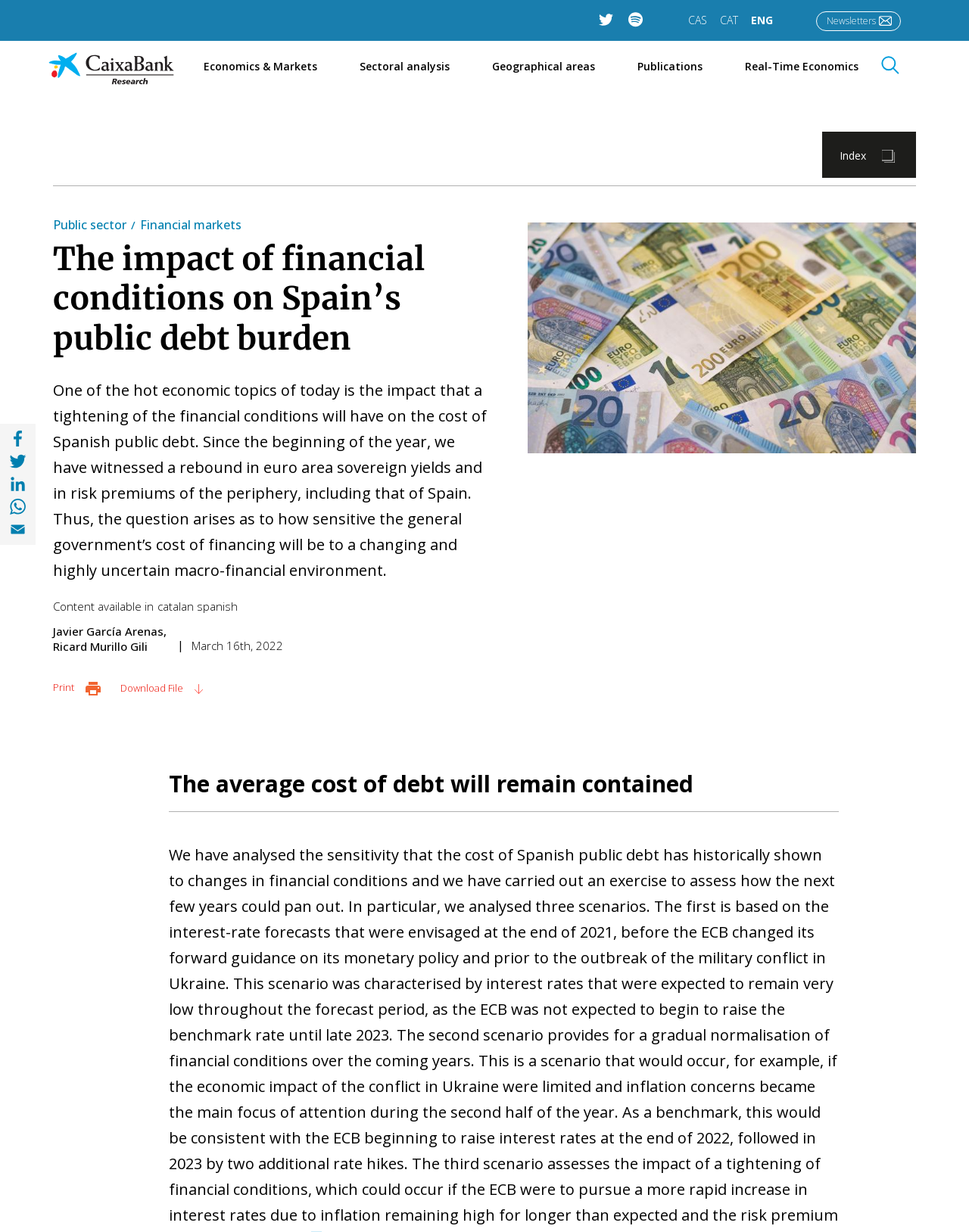Determine the bounding box of the UI element mentioned here: "title="Share with Linkedin"". The coordinates must be in the format [left, top, right, bottom] with values ranging from 0 to 1.

[0.005, 0.384, 0.031, 0.402]